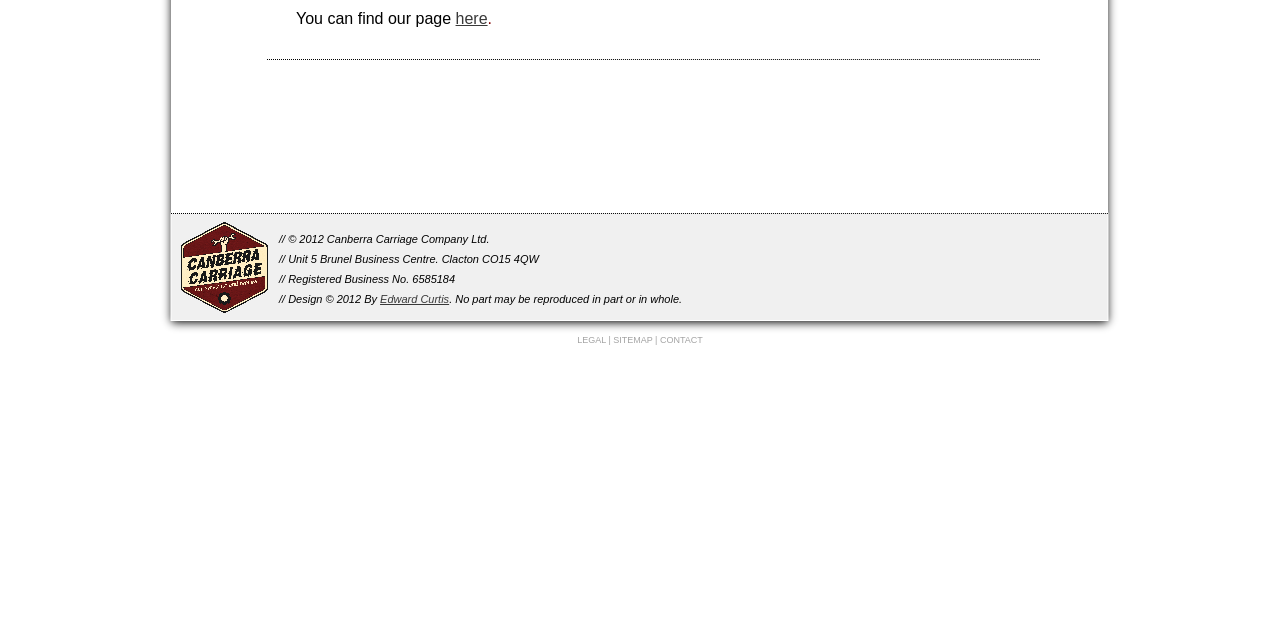Given the element description Edward Curtis, predict the bounding box coordinates for the UI element in the webpage screenshot. The format should be (top-left x, top-left y, bottom-right x, bottom-right y), and the values should be between 0 and 1.

[0.297, 0.458, 0.351, 0.476]